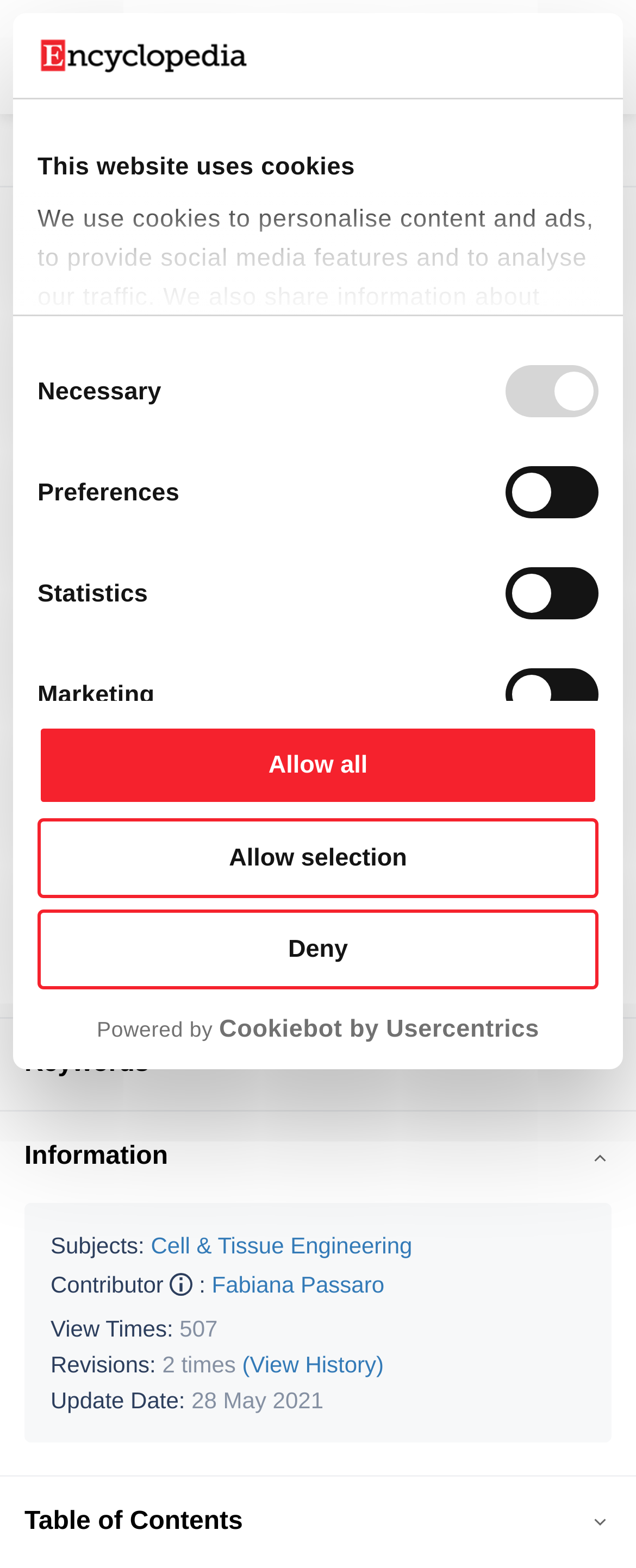What is the view count of this entry?
Based on the visual, give a brief answer using one word or a short phrase.

507